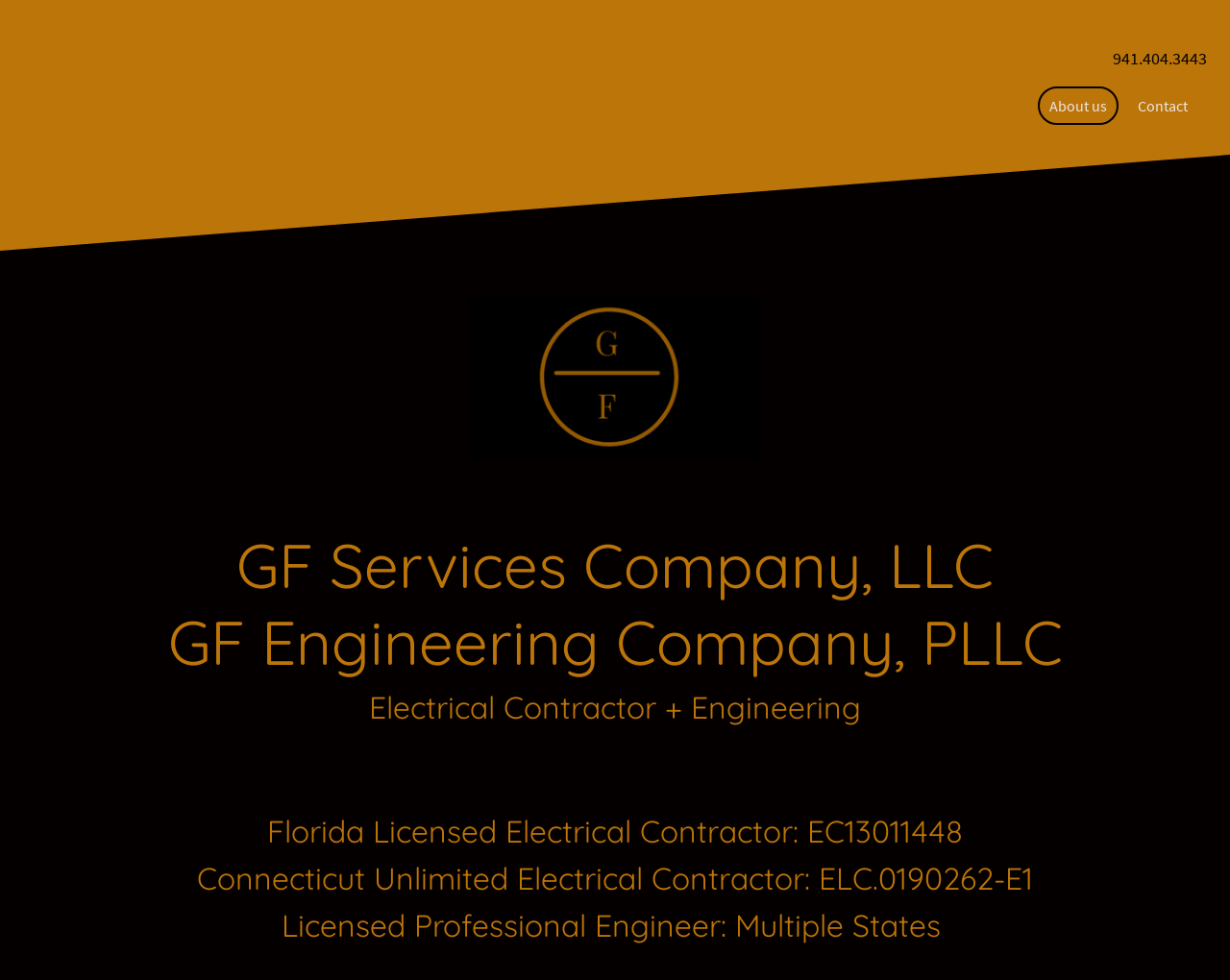Identify the bounding box coordinates for the UI element mentioned here: "About us". Provide the coordinates as four float values between 0 and 1, i.e., [left, top, right, bottom].

[0.845, 0.09, 0.908, 0.125]